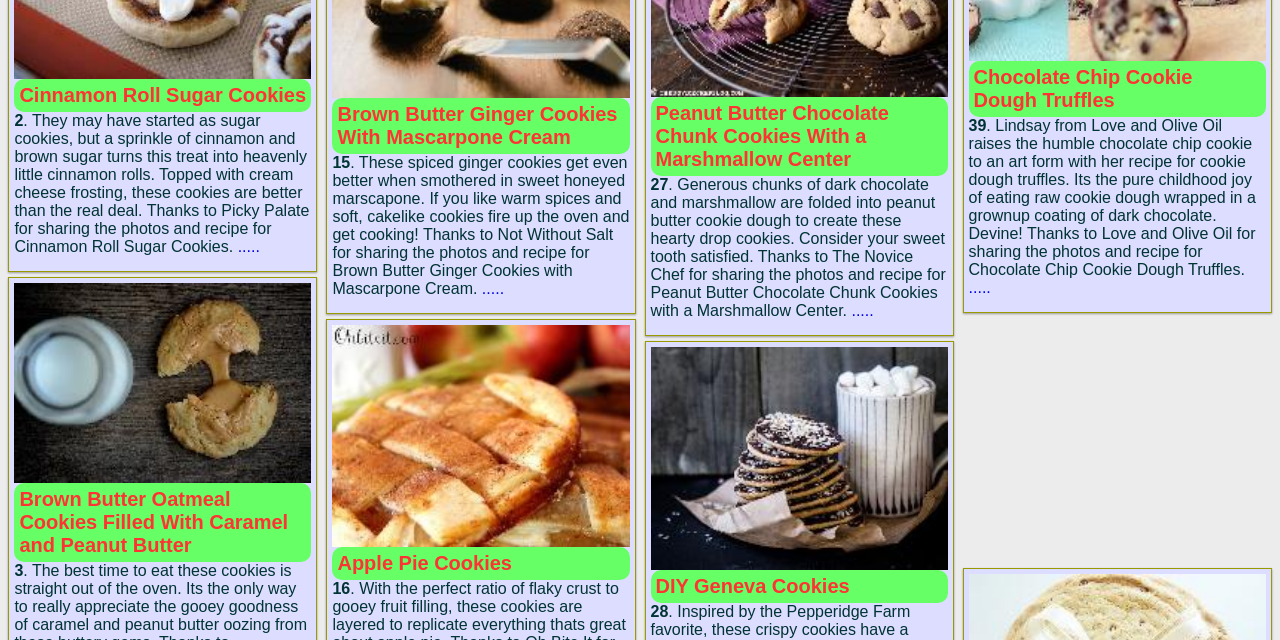Predict the bounding box of the UI element based on this description: "Cinnamon Roll Sugar Cookies".

[0.011, 0.123, 0.243, 0.201]